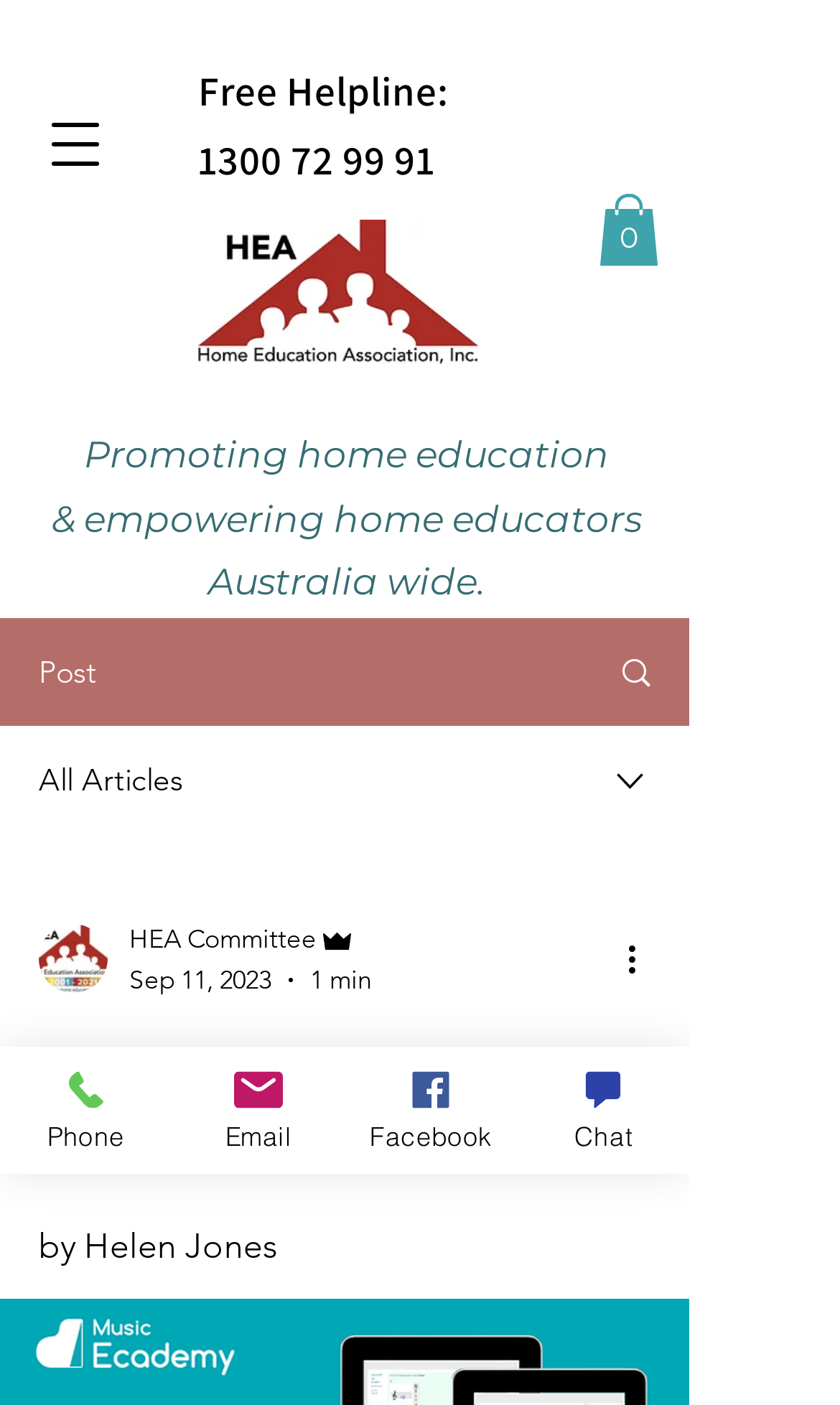Identify the title of the webpage and provide its text content.

Computational Thinking and Music!